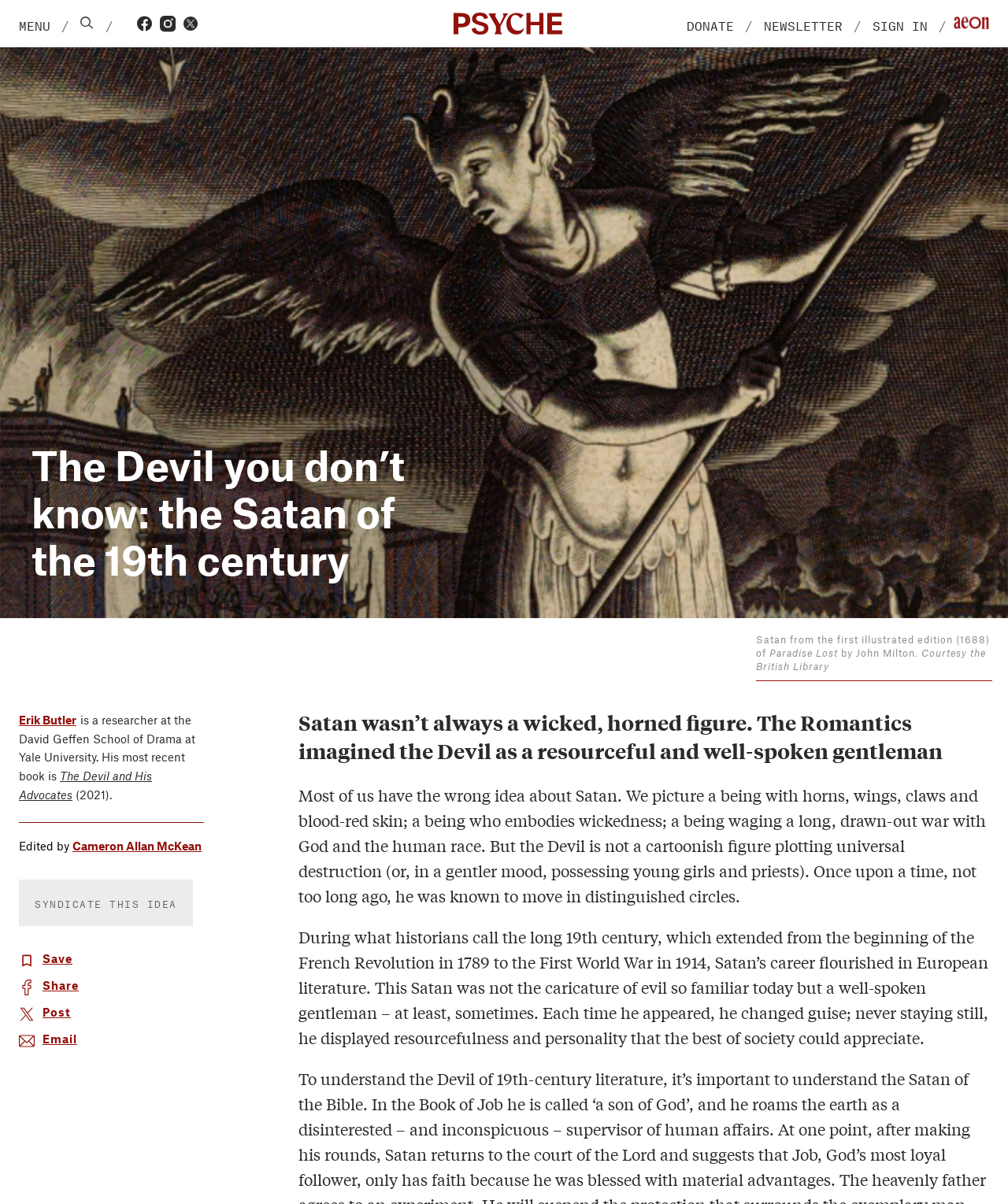Please locate the clickable area by providing the bounding box coordinates to follow this instruction: "Search for something".

[0.1, 0.482, 0.152, 0.495]